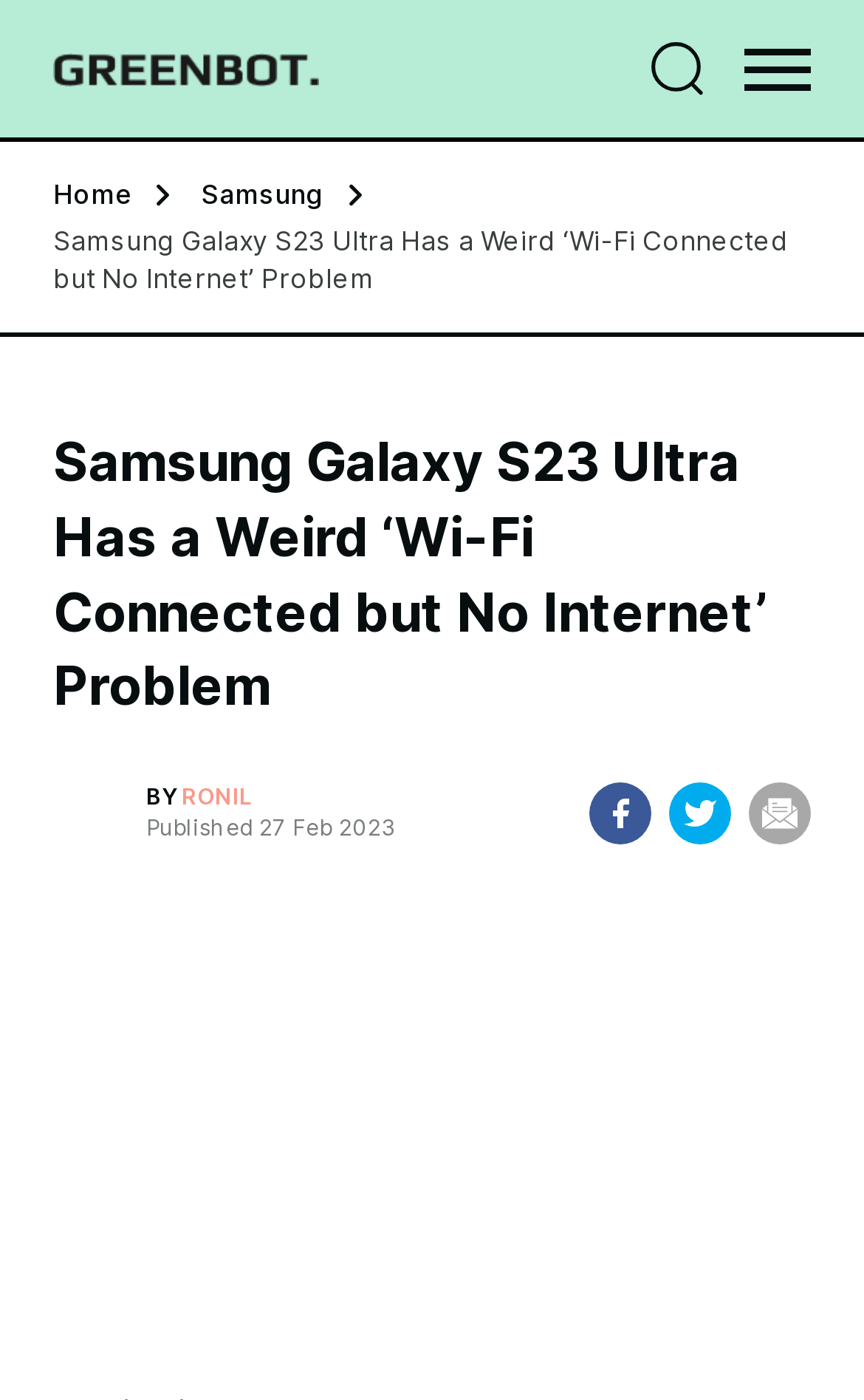Who is the author of the article?
Answer the question with a single word or phrase derived from the image.

Ronil